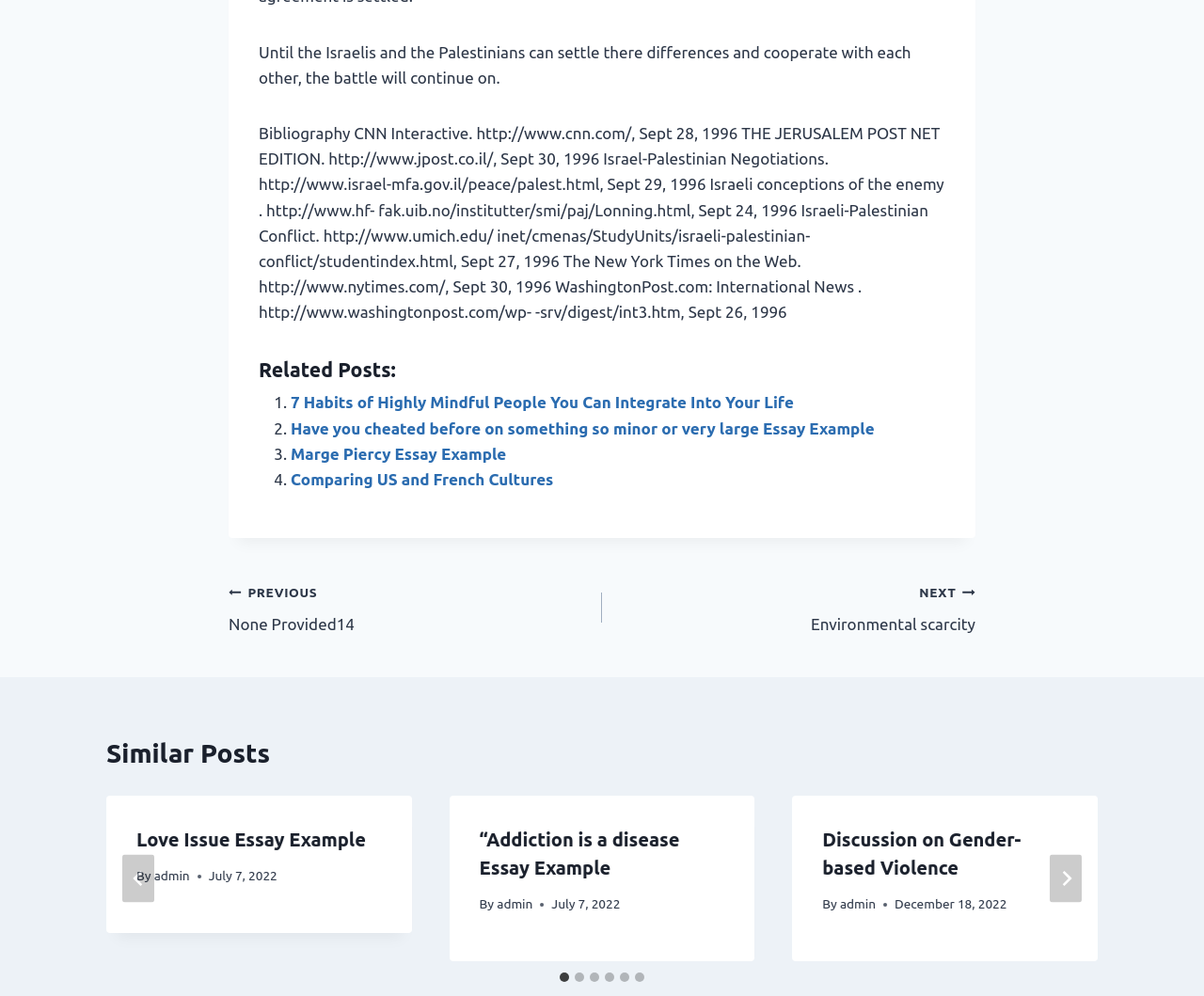Reply to the question with a brief word or phrase: What is the title of the first related post?

7 Habits of Highly Mindful People You Can Integrate Into Your Life